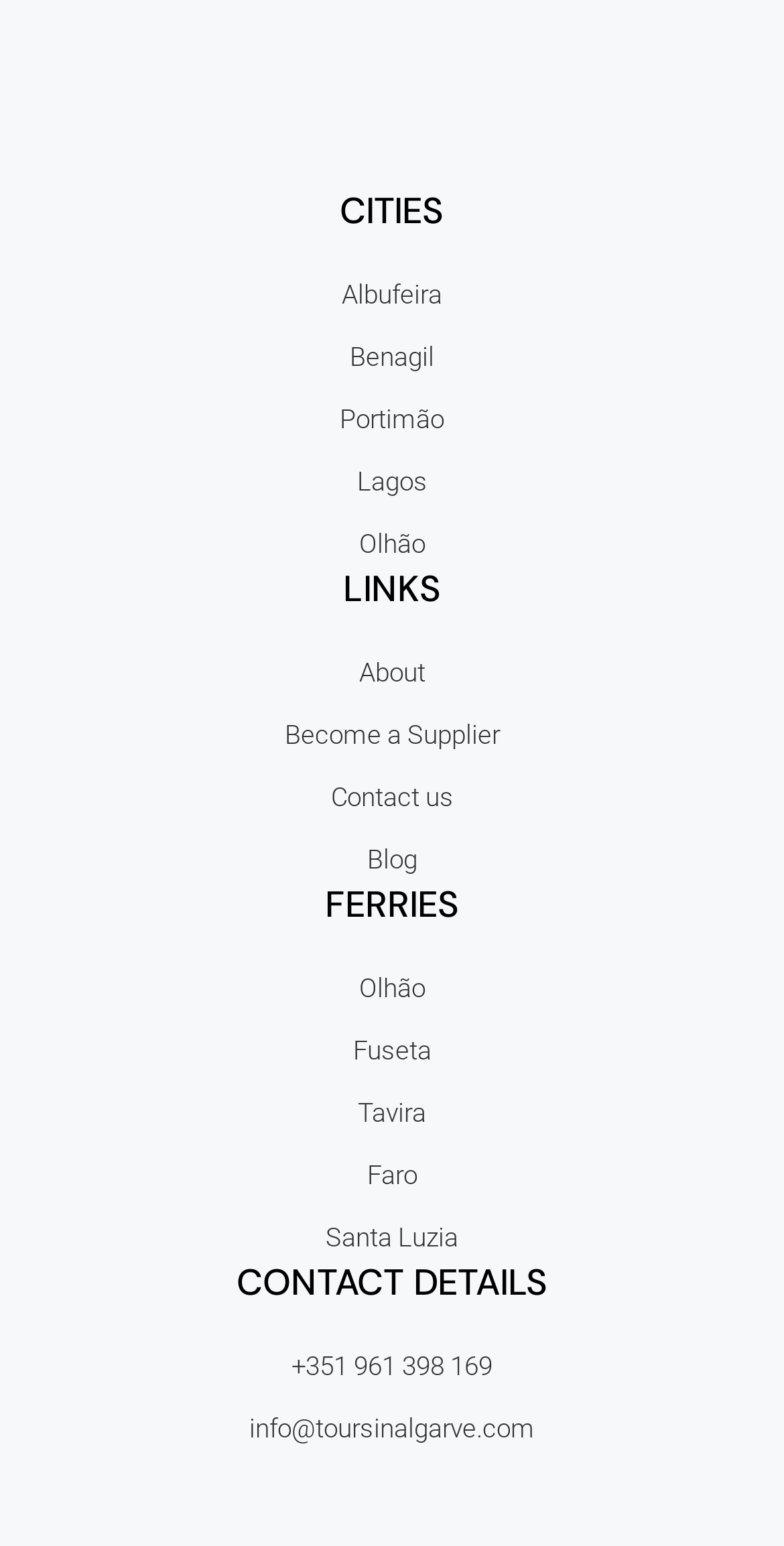Please identify the bounding box coordinates of the element that needs to be clicked to perform the following instruction: "Go to Lagos".

[0.026, 0.295, 0.974, 0.328]